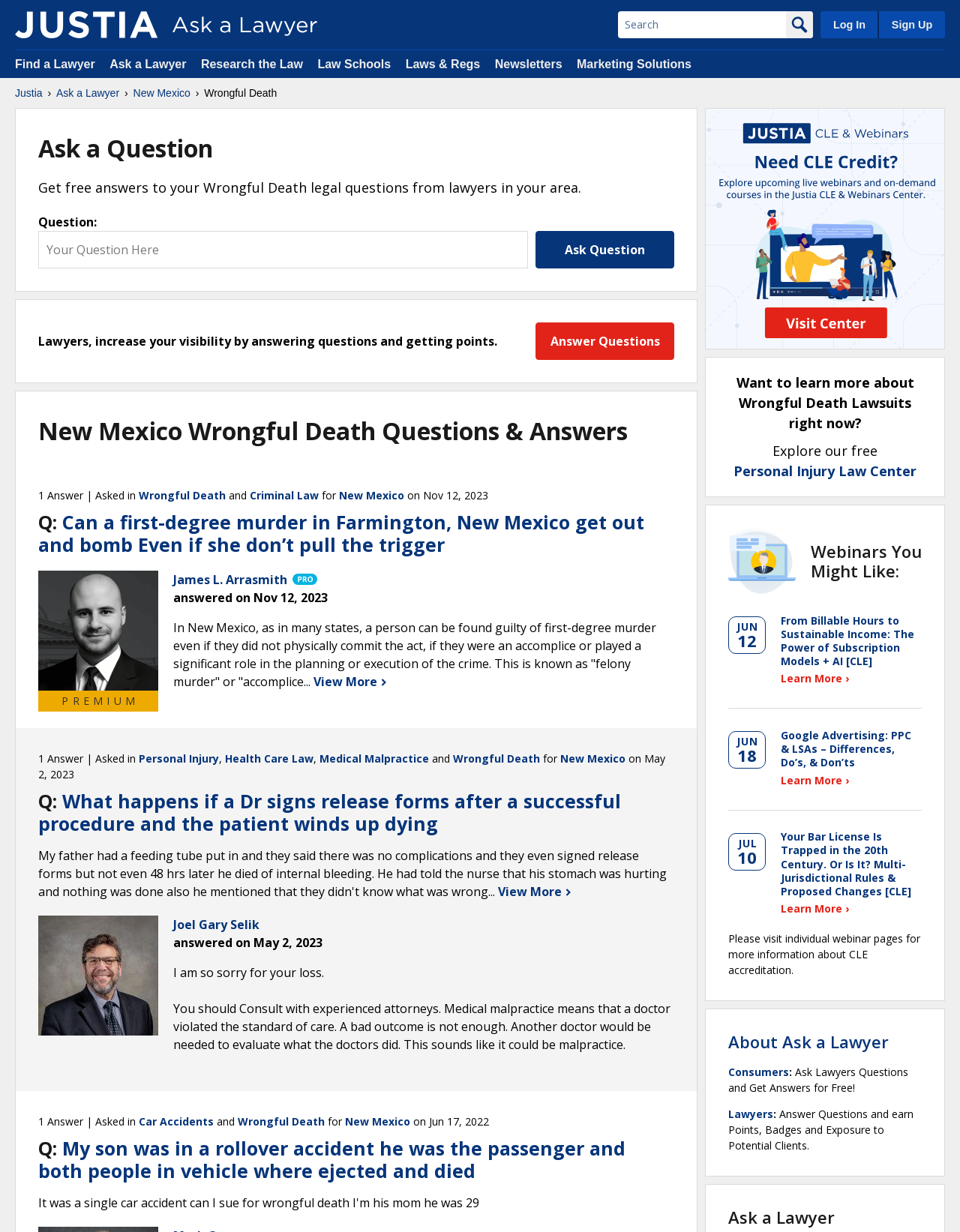What is the name of the lawyer who answered the first question?
Look at the webpage screenshot and answer the question with a detailed explanation.

I found the answer by looking at the first question and its corresponding answer, where the lawyer's name is mentioned as 'James L. Arrasmith'.